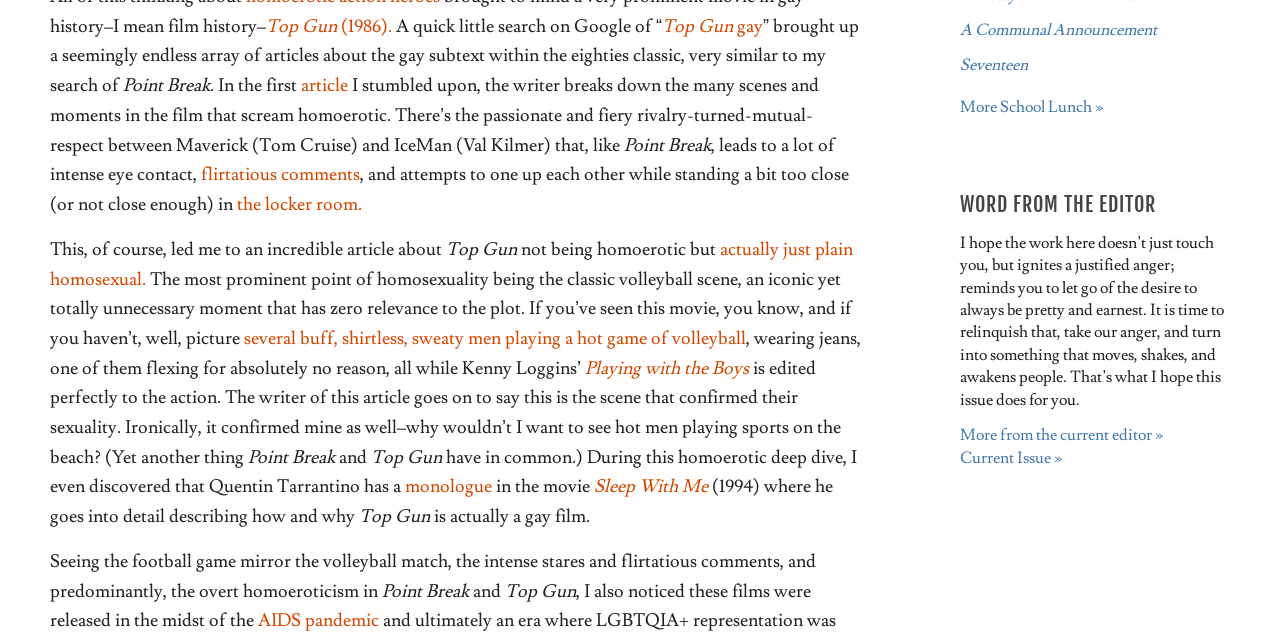Given the element description "flirtatious comments" in the screenshot, predict the bounding box coordinates of that UI element.

[0.157, 0.255, 0.281, 0.291]